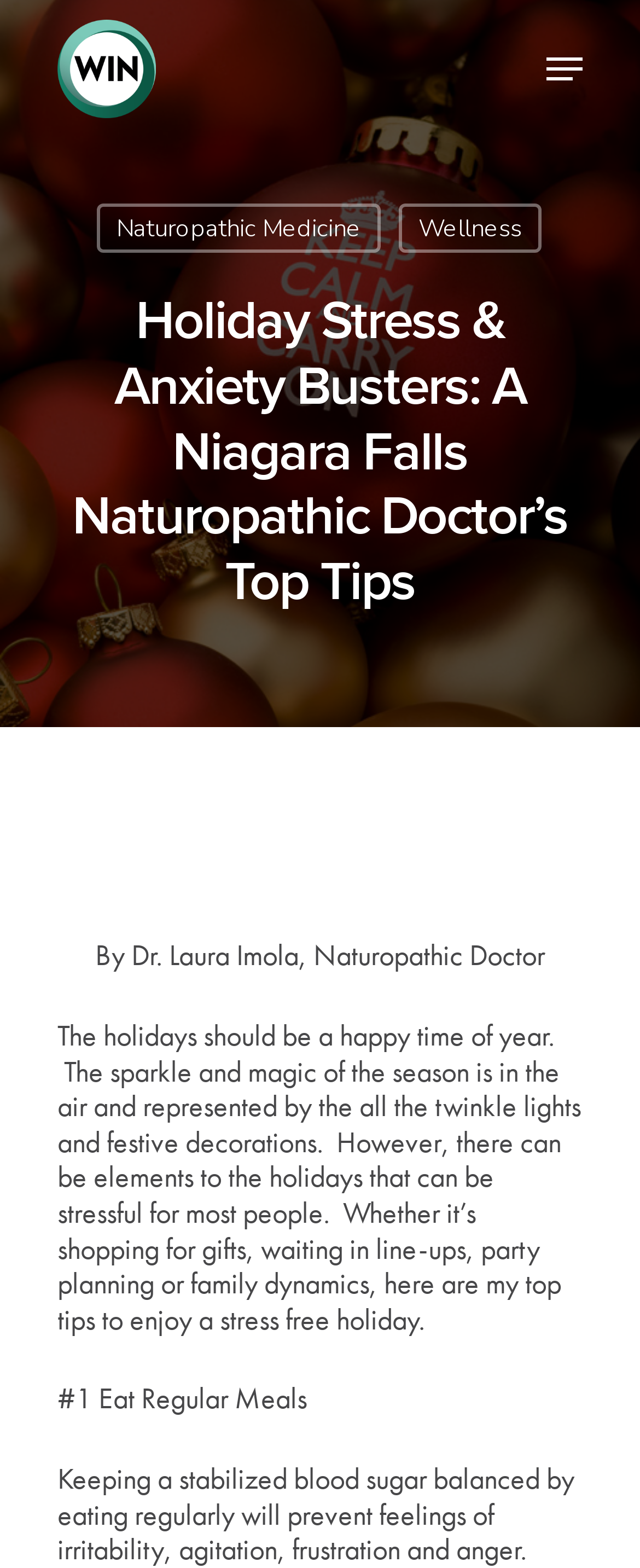Locate the bounding box coordinates of the clickable part needed for the task: "Navigate to Naturopathic Medicine".

[0.151, 0.13, 0.595, 0.161]